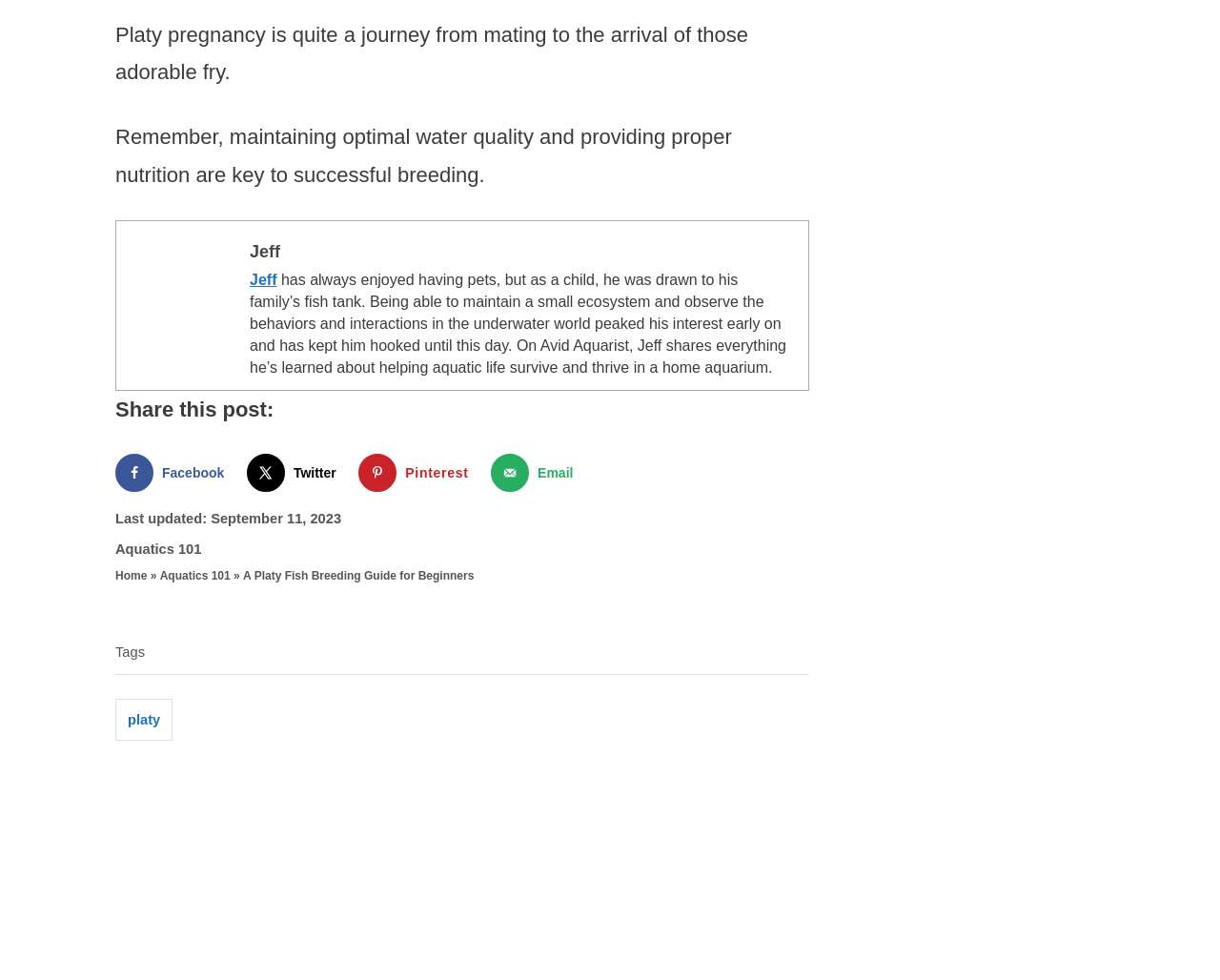Using the element description provided, determine the bounding box coordinates in the format (top-left x, top-left y, bottom-right x, bottom-right y). Ensure that all values are floating point numbers between 0 and 1. Element description: Twitter

[0.202, 0.463, 0.283, 0.502]